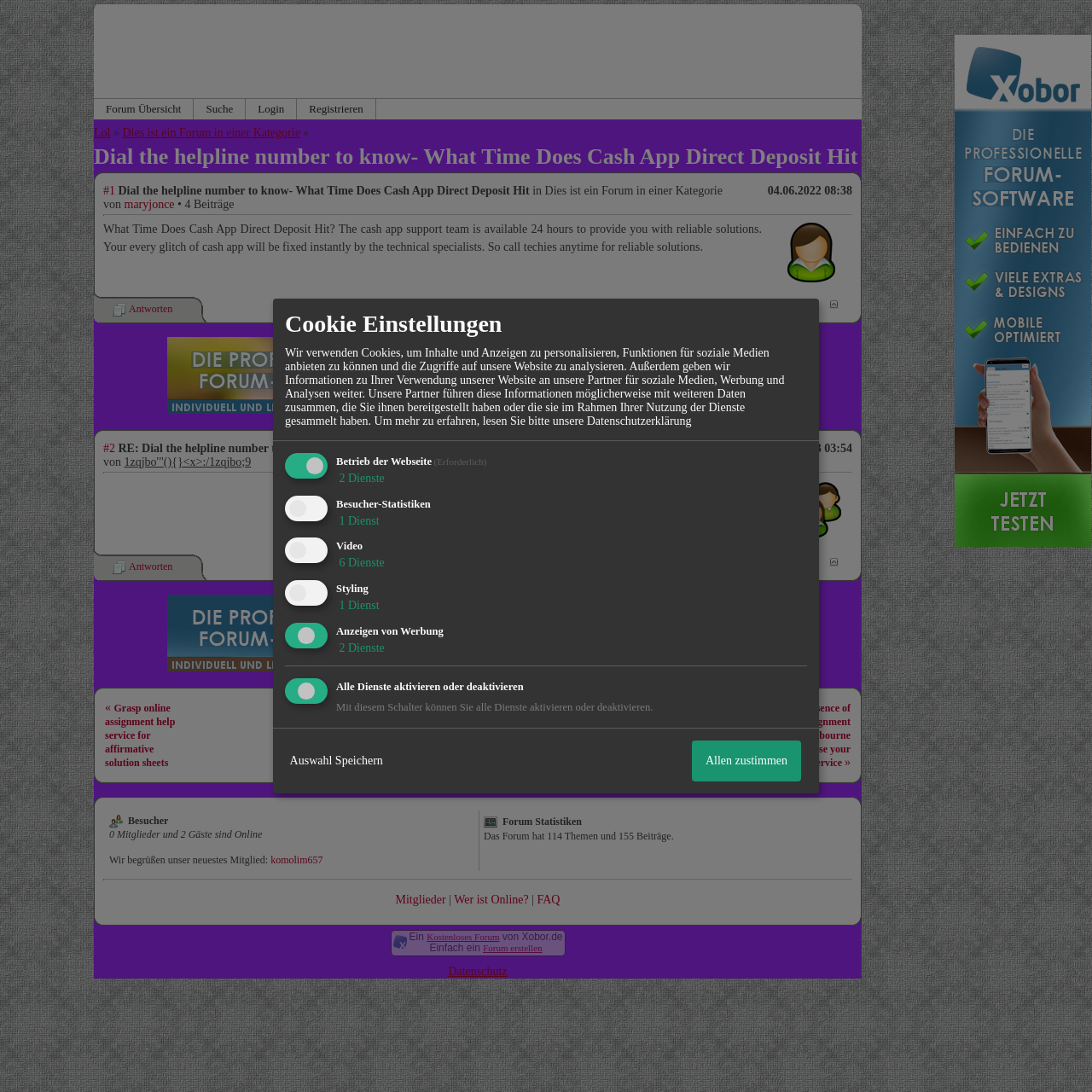Using the details from the image, please elaborate on the following question: What is the name of the forum software used?

The name of the forum software used can be determined by looking at the image element with the text 'Xobor' and the link 'Kostenloses Forum' which suggests that Xobor is a free forum software.